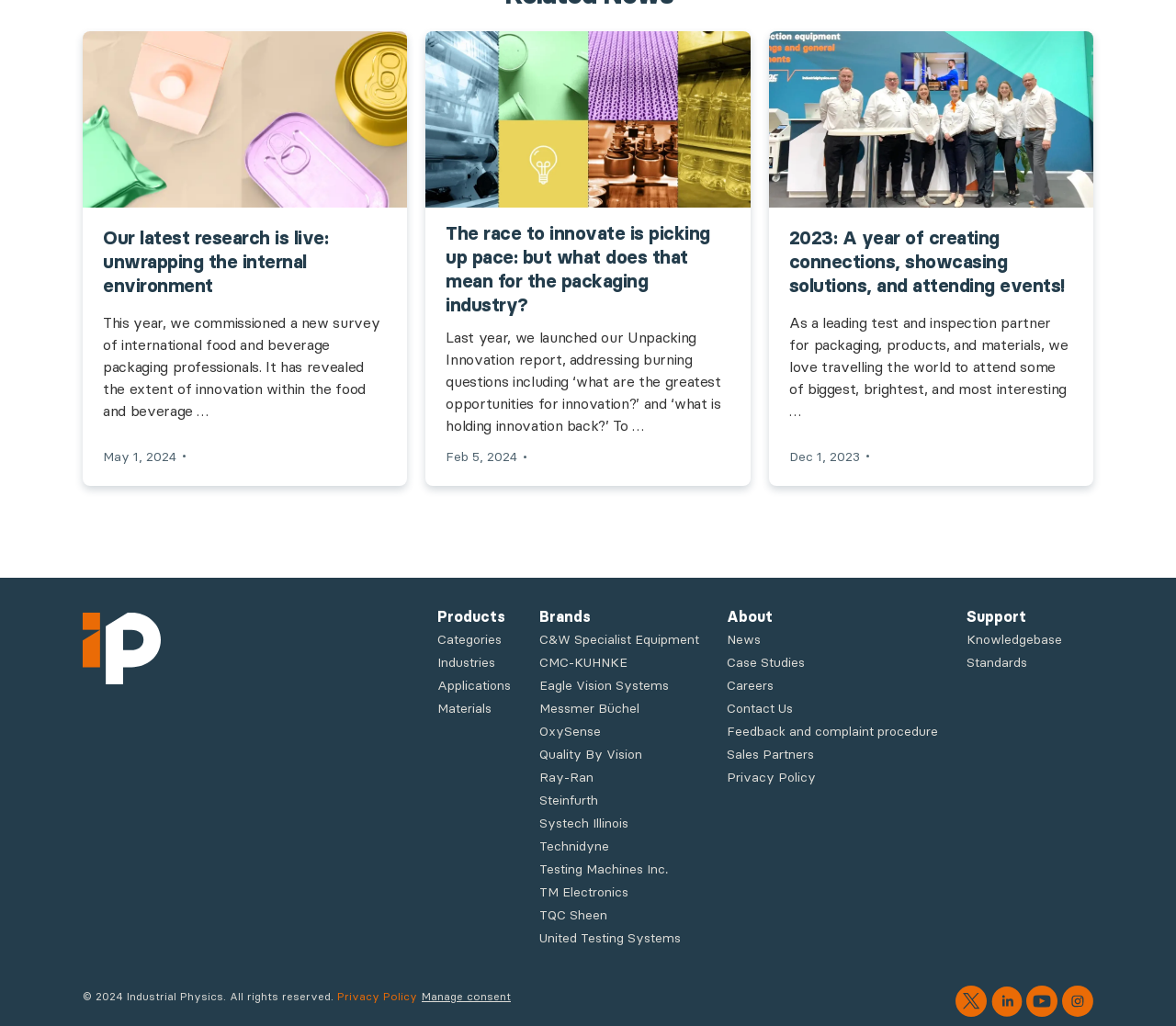Identify the coordinates of the bounding box for the element that must be clicked to accomplish the instruction: "Explore products".

[0.372, 0.592, 0.43, 0.61]